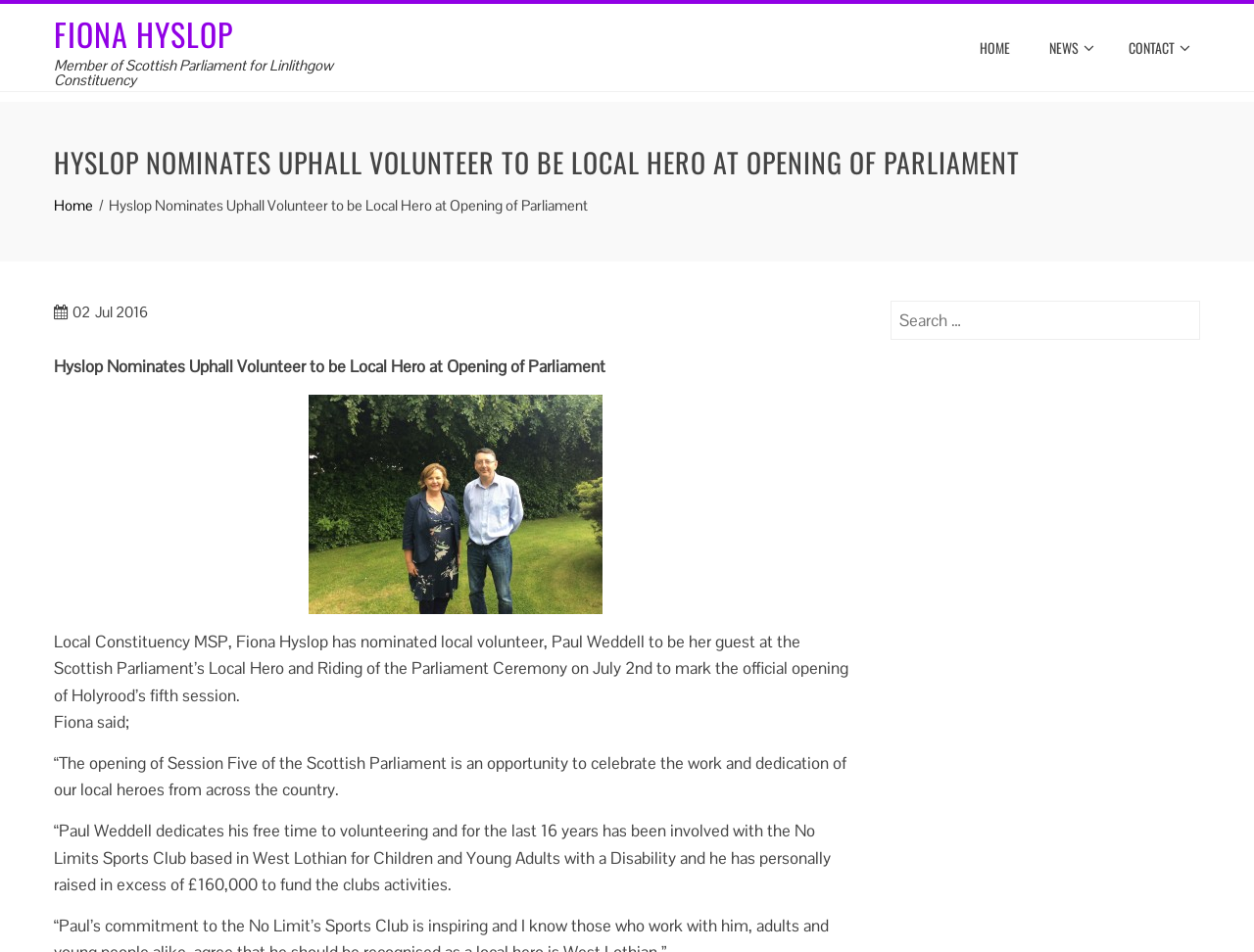Locate the bounding box coordinates of the element you need to click to accomplish the task described by this instruction: "Click on the 'HOME' link".

[0.77, 0.032, 0.817, 0.069]